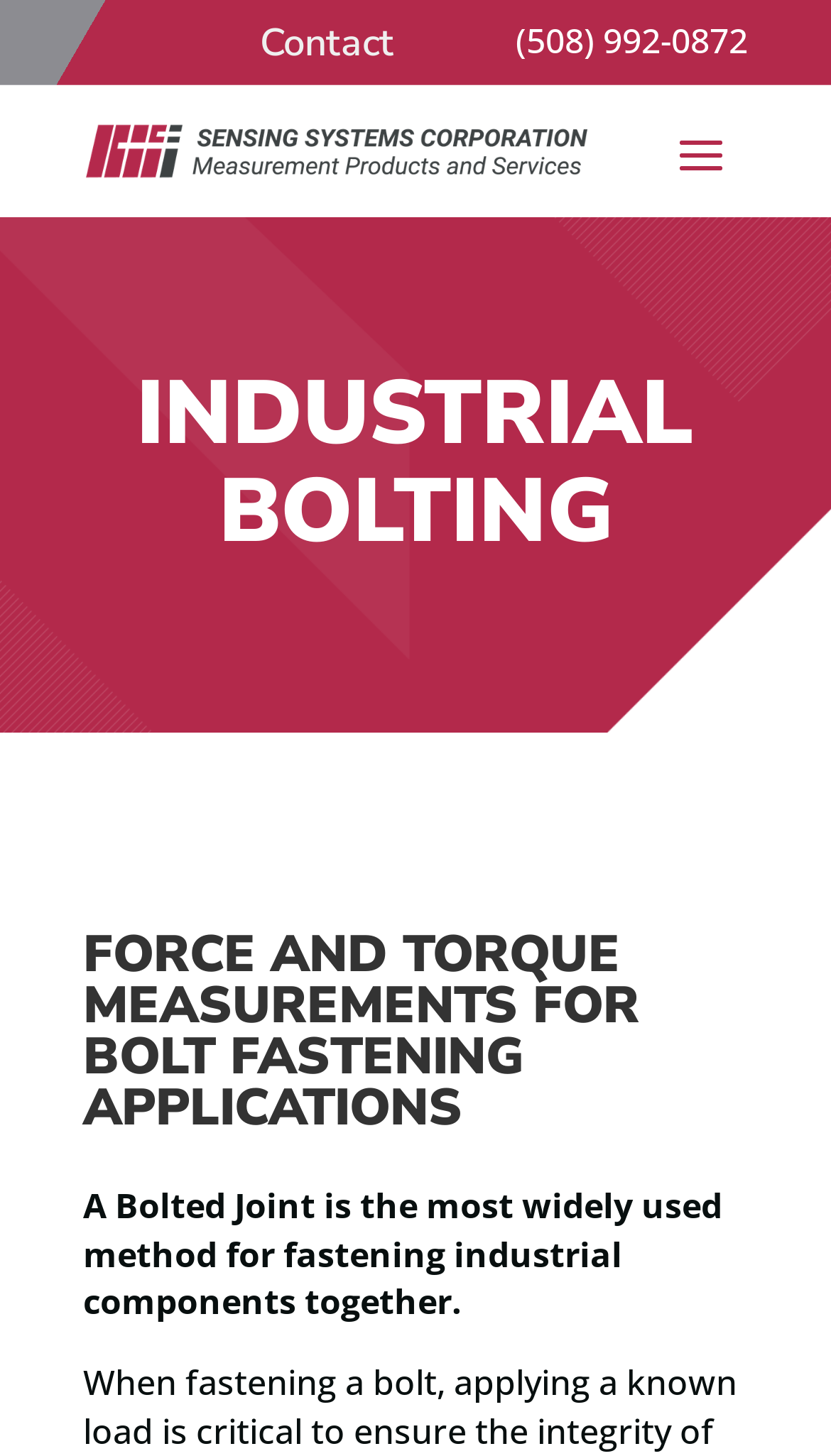How many headings are on the webpage?
Based on the screenshot, respond with a single word or phrase.

3